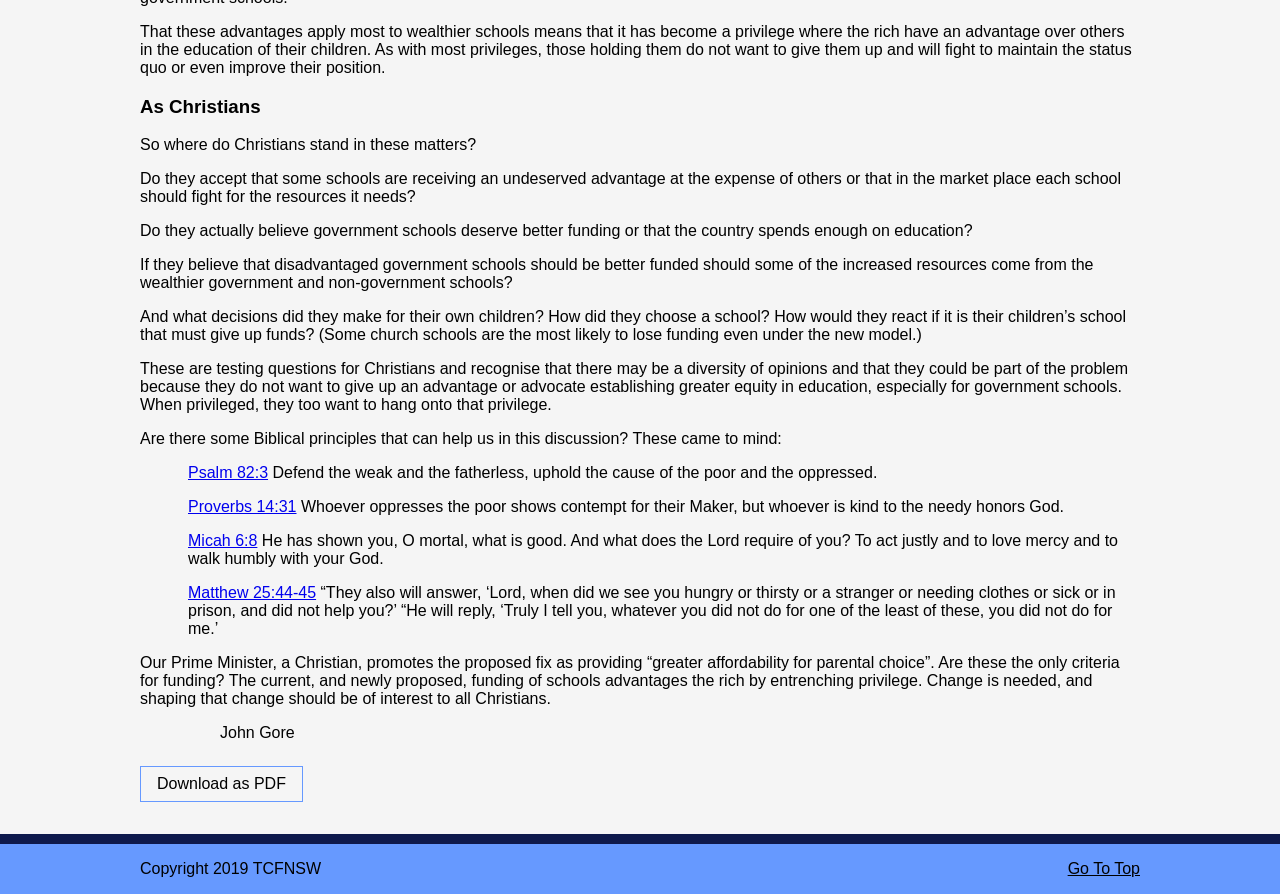Determine the bounding box for the described HTML element: "parent_node: Search name="s"". Ensure the coordinates are four float numbers between 0 and 1 in the format [left, top, right, bottom].

None